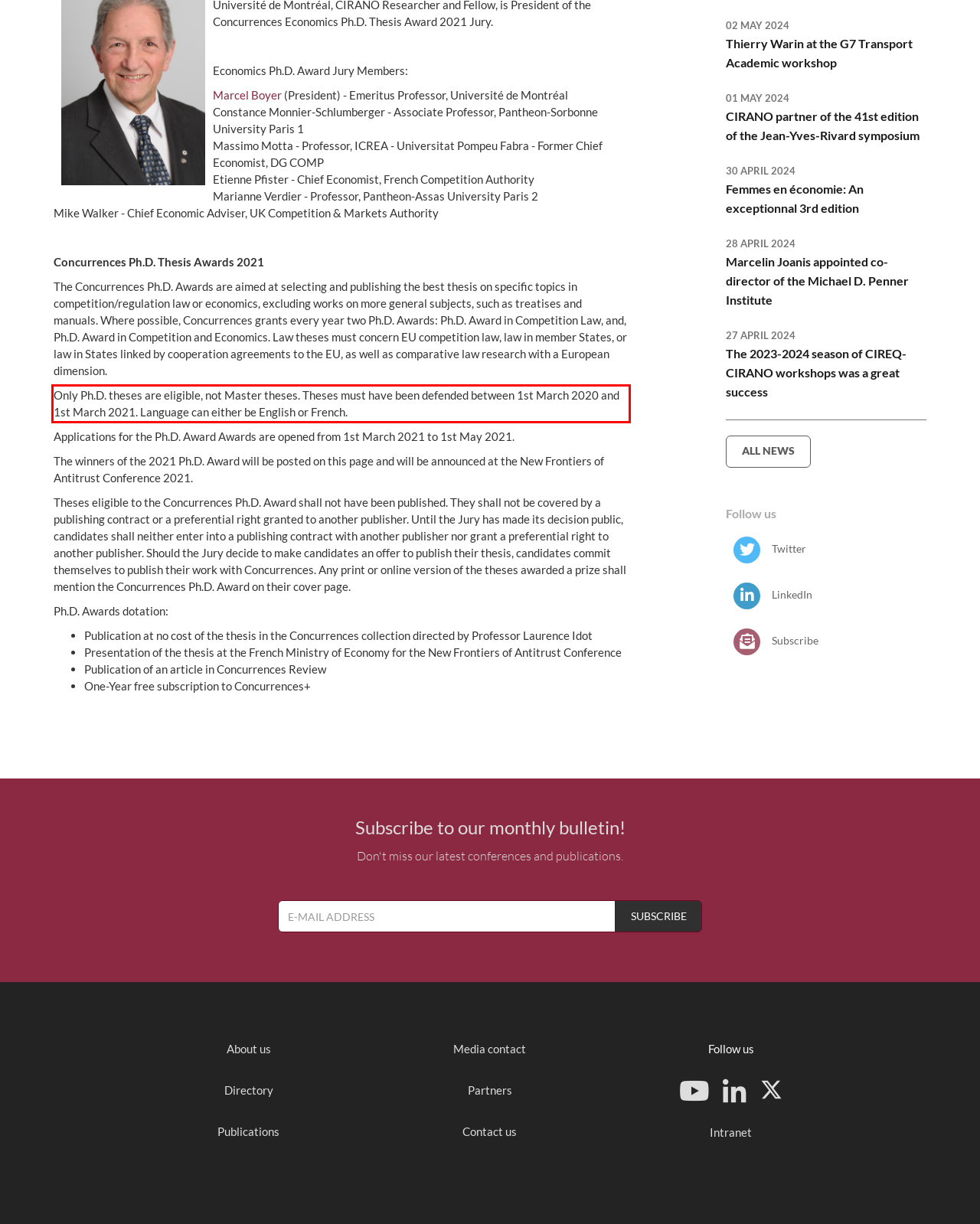You are given a screenshot with a red rectangle. Identify and extract the text within this red bounding box using OCR.

Only Ph.D. theses are eligible, not Master theses. Theses must have been defended between 1st March 2020 and 1st March 2021. Language can either be English or French.